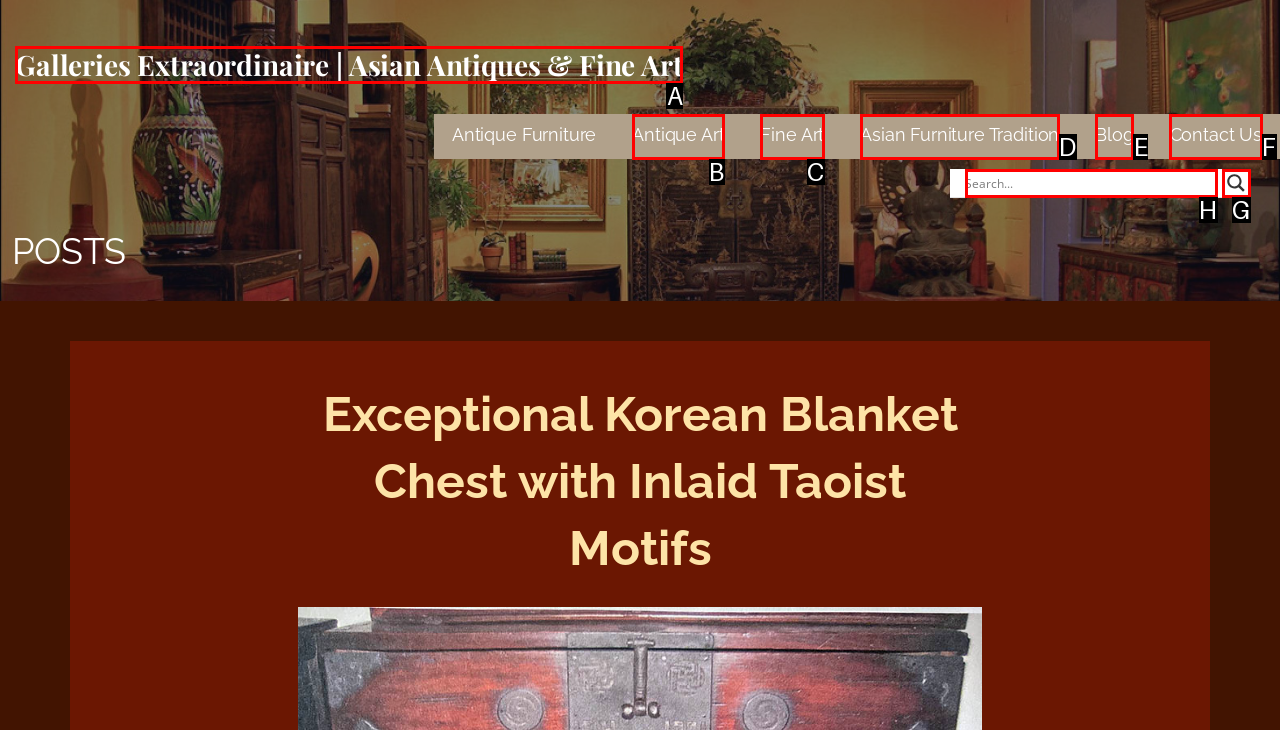What option should you select to complete this task: Select options for Custom Slim Card Holder? Indicate your answer by providing the letter only.

None